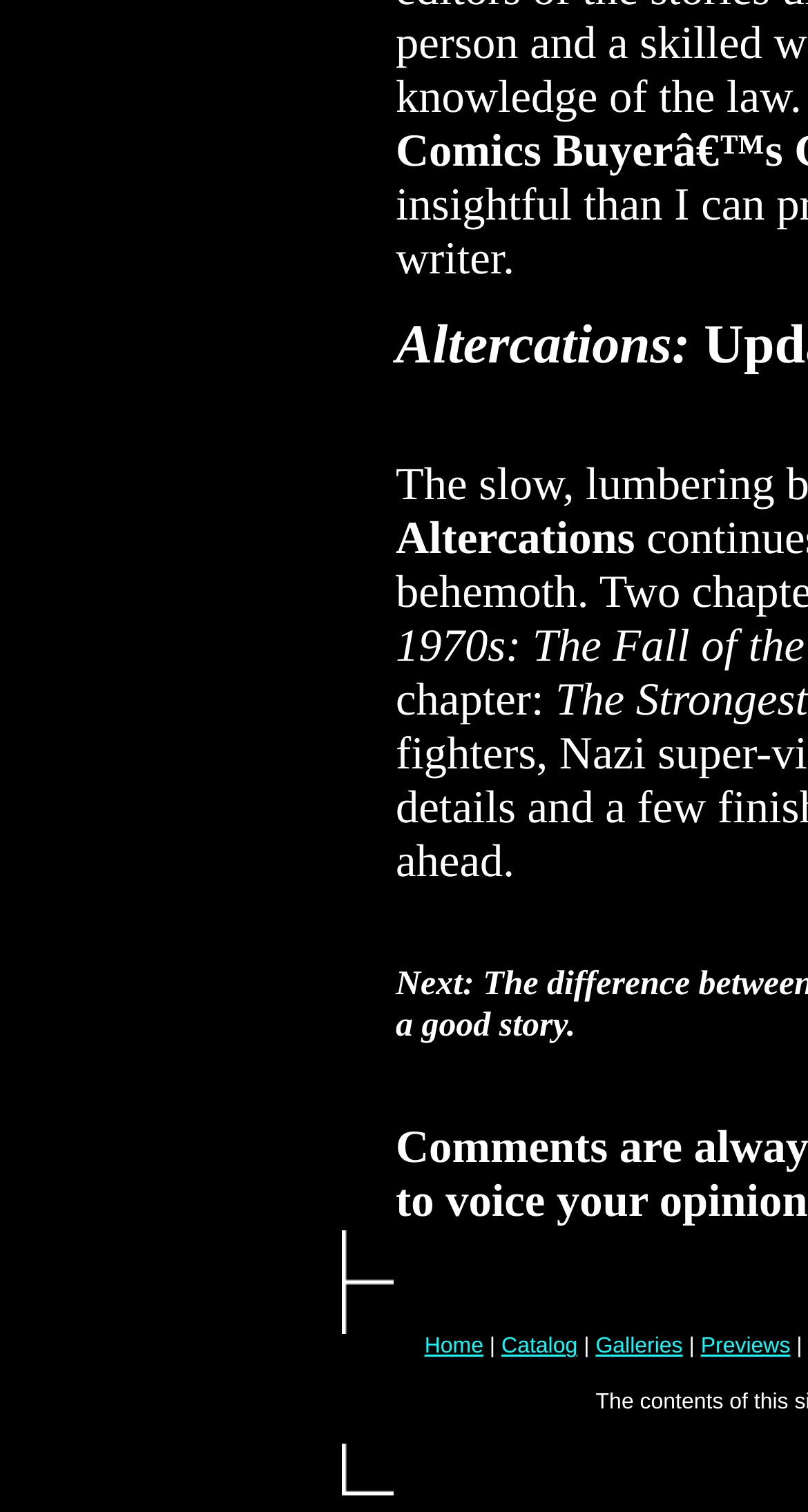What is the position of the 'Previews' link relative to the 'Home' link?
Using the image, provide a concise answer in one word or a short phrase.

Right